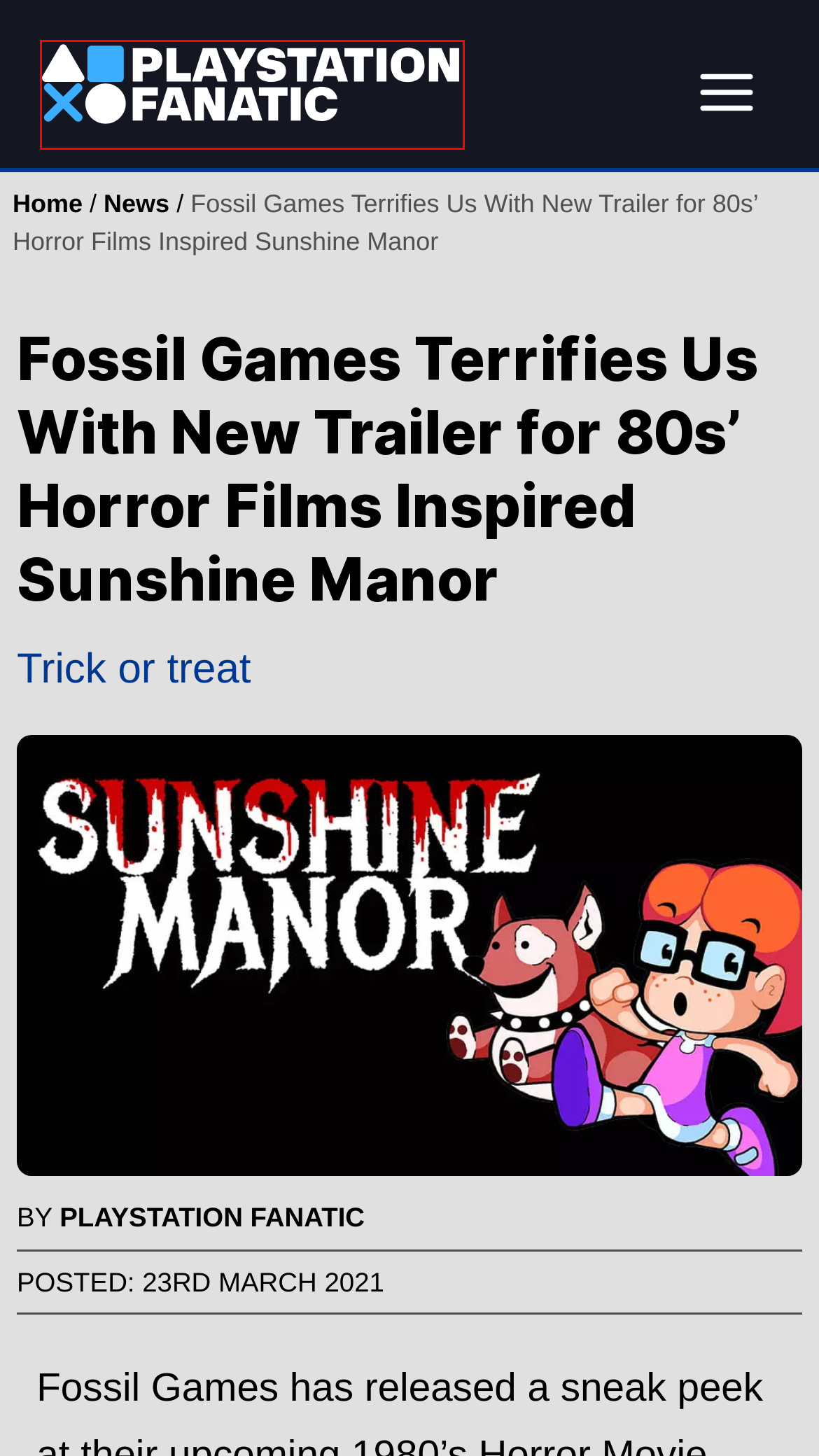Look at the screenshot of a webpage, where a red bounding box highlights an element. Select the best description that matches the new webpage after clicking the highlighted element. Here are the candidates:
A. PlayStation Fanatic | PS5 & PSVR2 Games News, Reviews, Guides and more
B. PS5 Games | PlayStation Fanatic
C. Sunshine Manor (PS4/PS5) Game | PlayStation Fanatic
D. New PS5, PSVR2 & PS4 Games This Week. April 15th to 19th 2024 | PlayStation Fanatic
E. Publishers | PlayStation Fanatic
F. PlayStation Fanatic, Author at PlayStation Fanatic
G. PlayStation Plus | PlayStation Fanatic
H. PS5 & PSVR2 News | PlayStation Fanatic

A